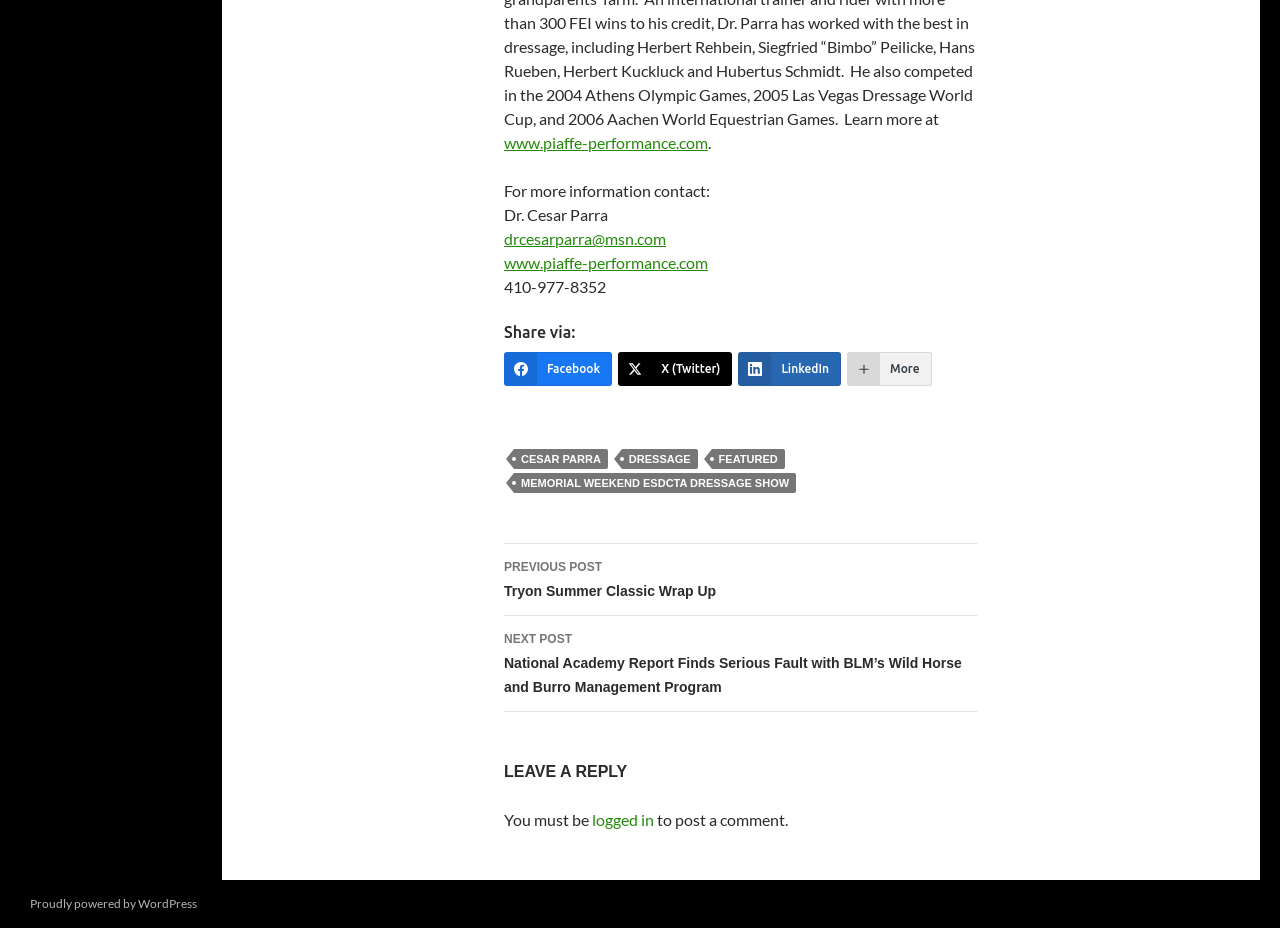Please respond to the question with a concise word or phrase:
How many social media links are there?

4